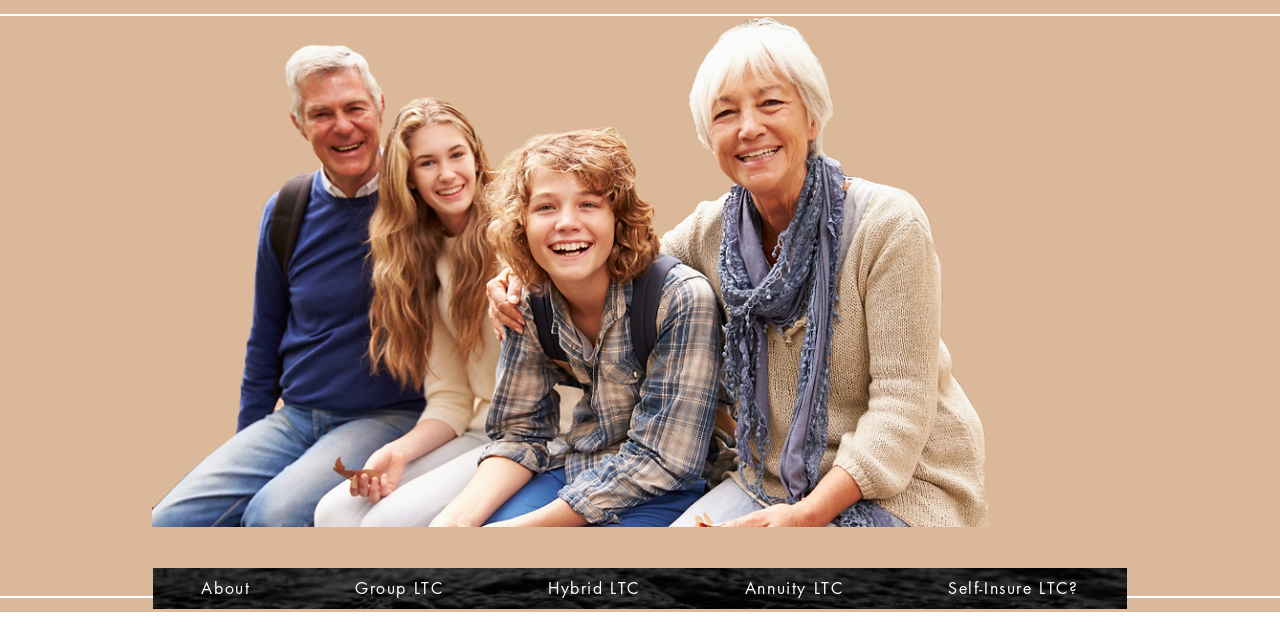Please provide the bounding box coordinates in the format (top-left x, top-left y, bottom-right x, bottom-right y). Remember, all values are floating point numbers between 0 and 1. What is the bounding box coordinate of the region described as: music

None